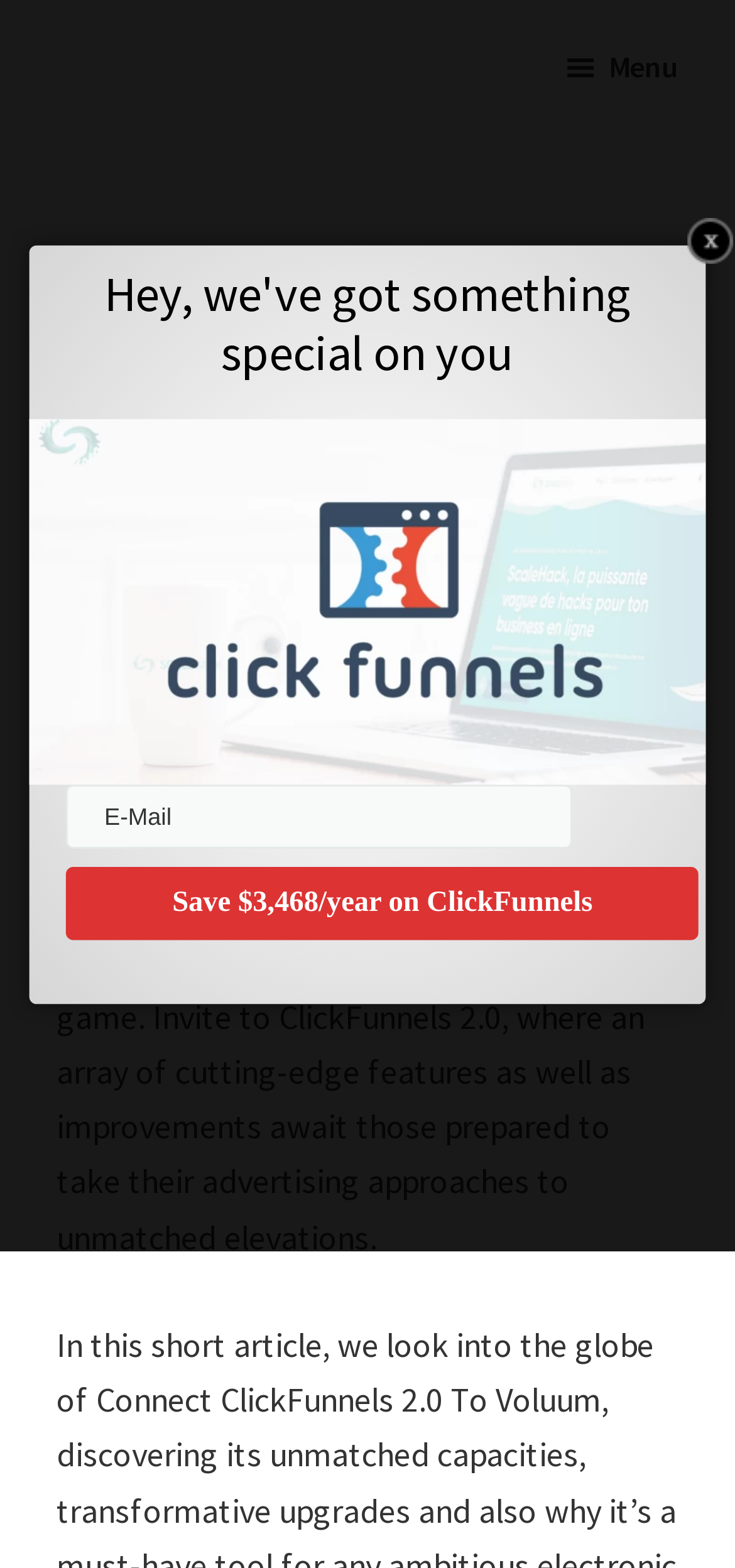Please provide the main heading of the webpage content.

Connect ClickFunnels 2.0 To Voluum